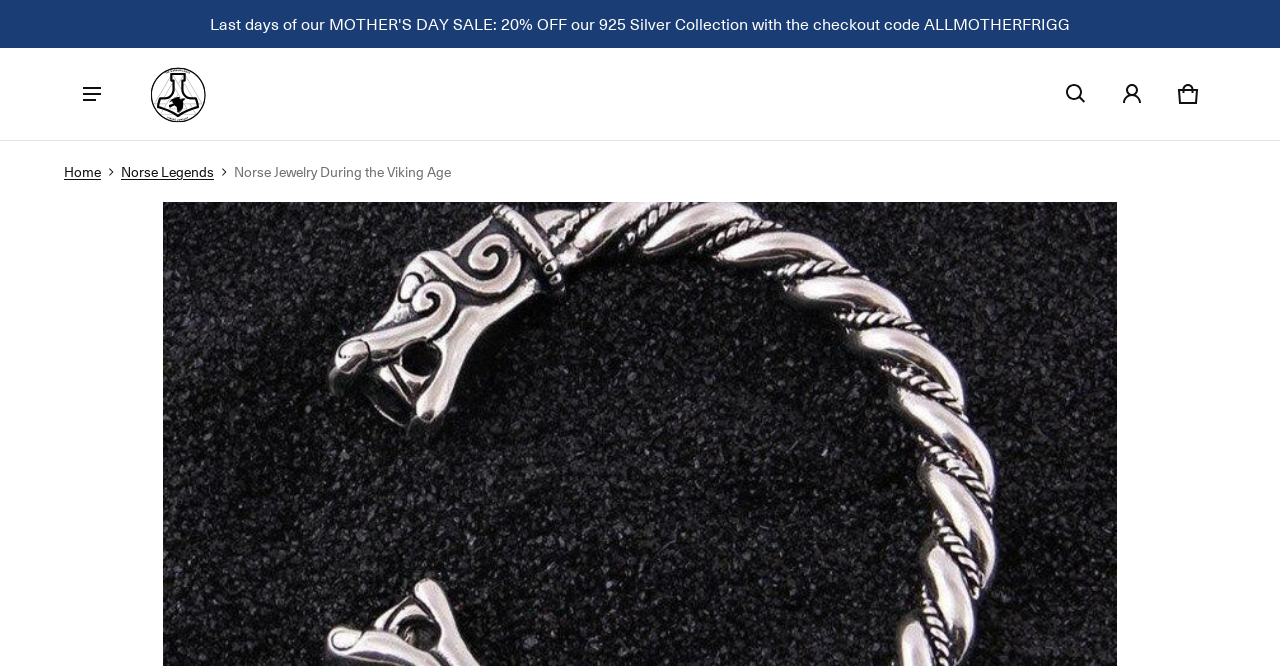Locate the UI element described by parent_node: Comment * name="comment" and provide its bounding box coordinates. Use the format (top-left x, top-left y, bottom-right x, bottom-right y) with all values as floating point numbers between 0 and 1.

None